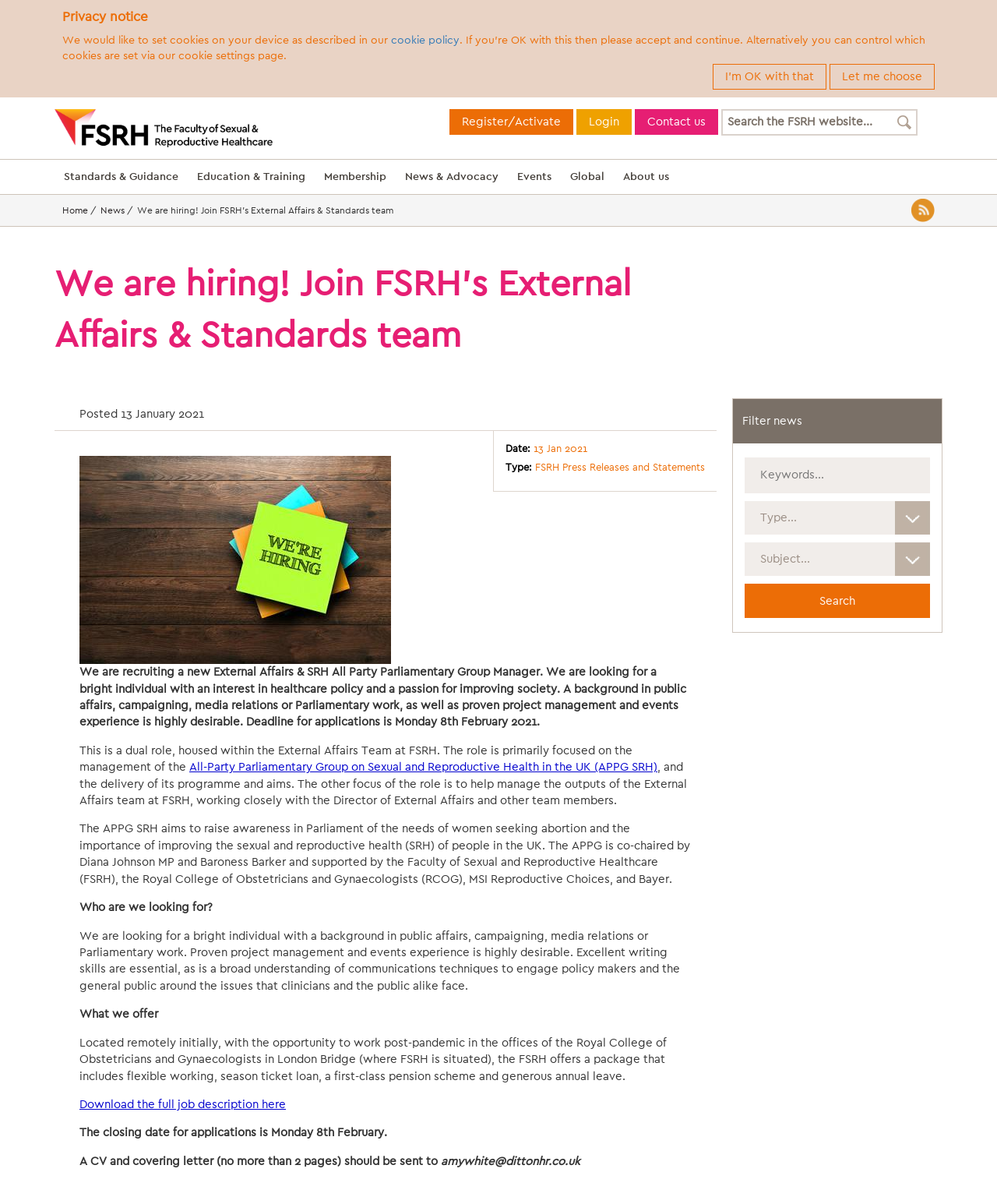Using the element description: "pastel colors on paper", determine the bounding box coordinates for the specified UI element. The coordinates should be four float numbers between 0 and 1, [left, top, right, bottom].

None